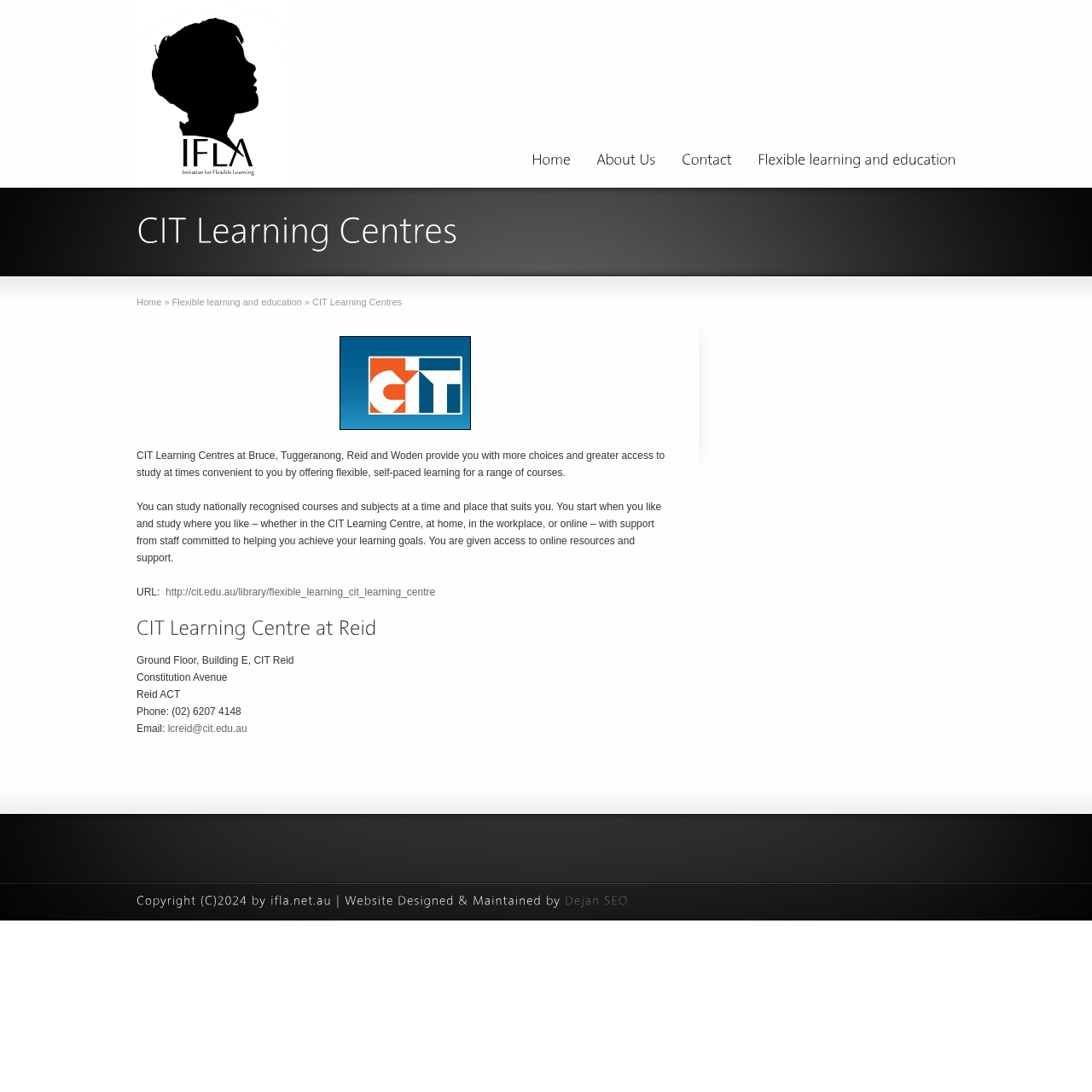Specify the bounding box coordinates of the element's area that should be clicked to execute the given instruction: "Click on the 'Flexible learning and education' link". The coordinates should be four float numbers between 0 and 1, i.e., [left, top, right, bottom].

[0.682, 0.125, 0.887, 0.172]